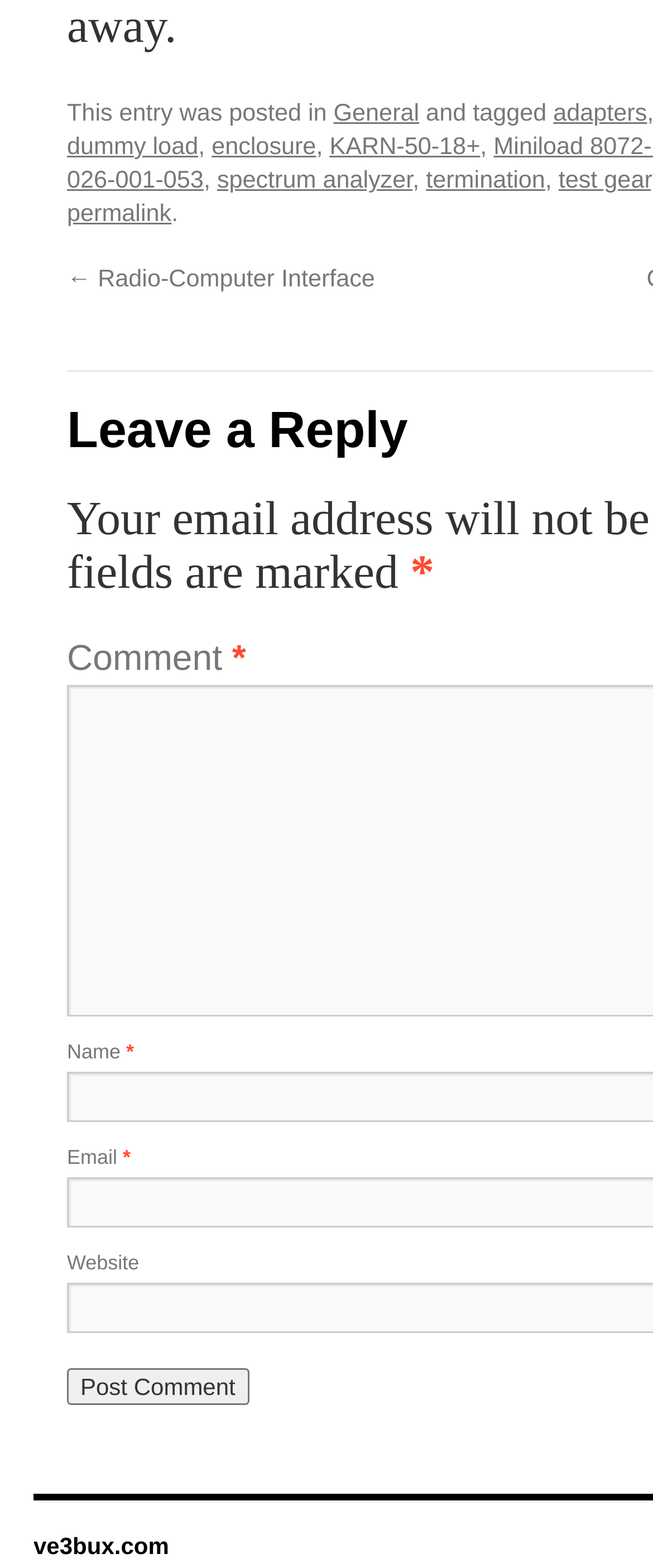Determine the bounding box coordinates for the region that must be clicked to execute the following instruction: "Click on the 'Post Comment' button".

[0.103, 0.873, 0.381, 0.896]